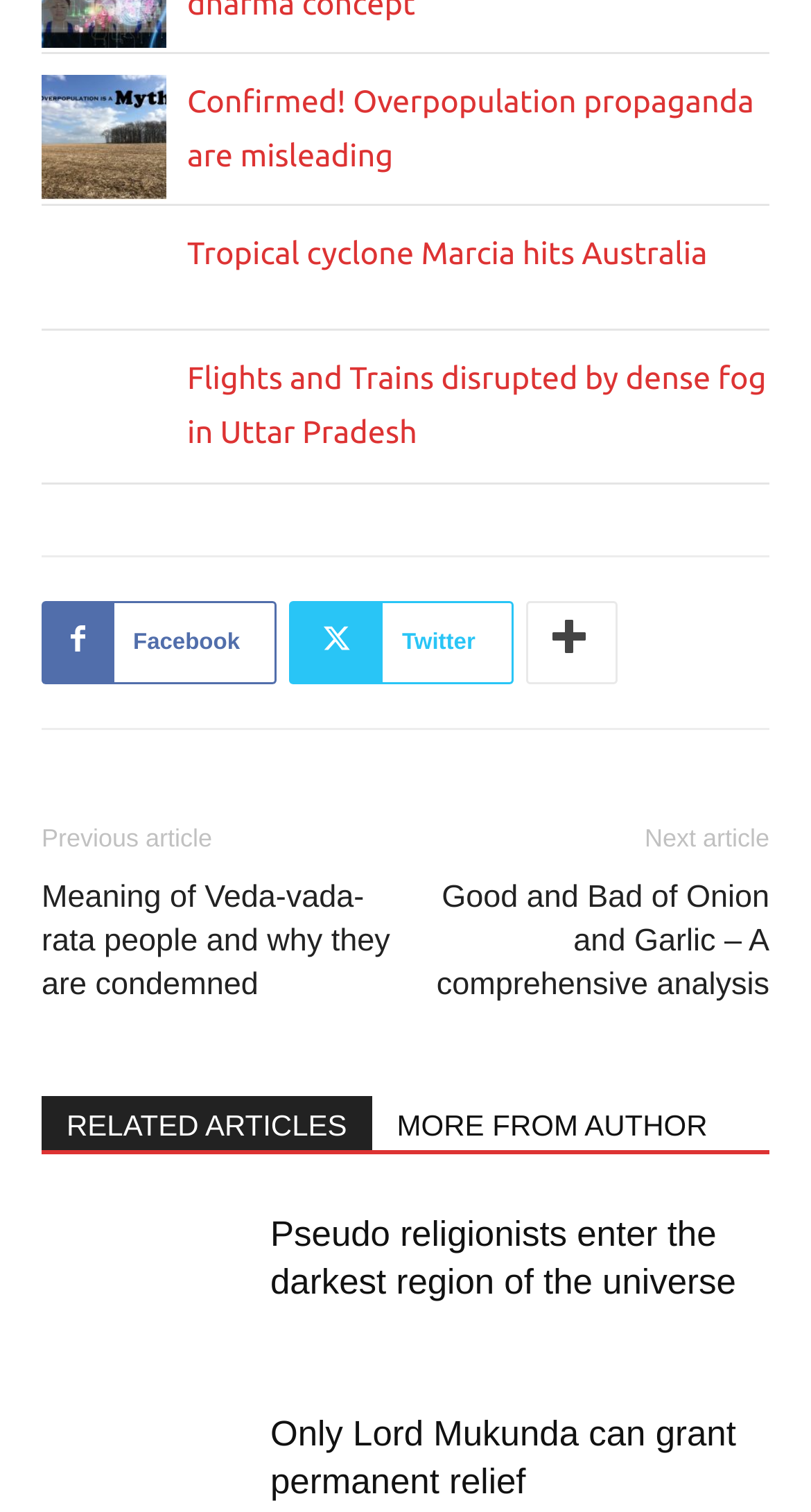Predict the bounding box coordinates of the area that should be clicked to accomplish the following instruction: "Read about Confirmed! Overpopulation propaganda are misleading". The bounding box coordinates should consist of four float numbers between 0 and 1, i.e., [left, top, right, bottom].

[0.051, 0.05, 0.205, 0.132]